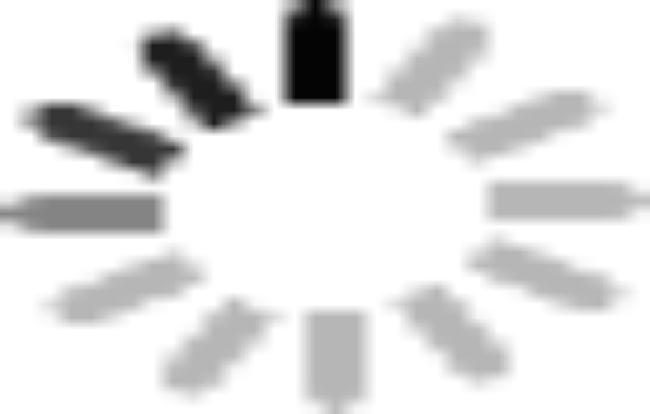What is the loading graphic composed of?
From the image, provide a succinct answer in one word or a short phrase.

multiple segments